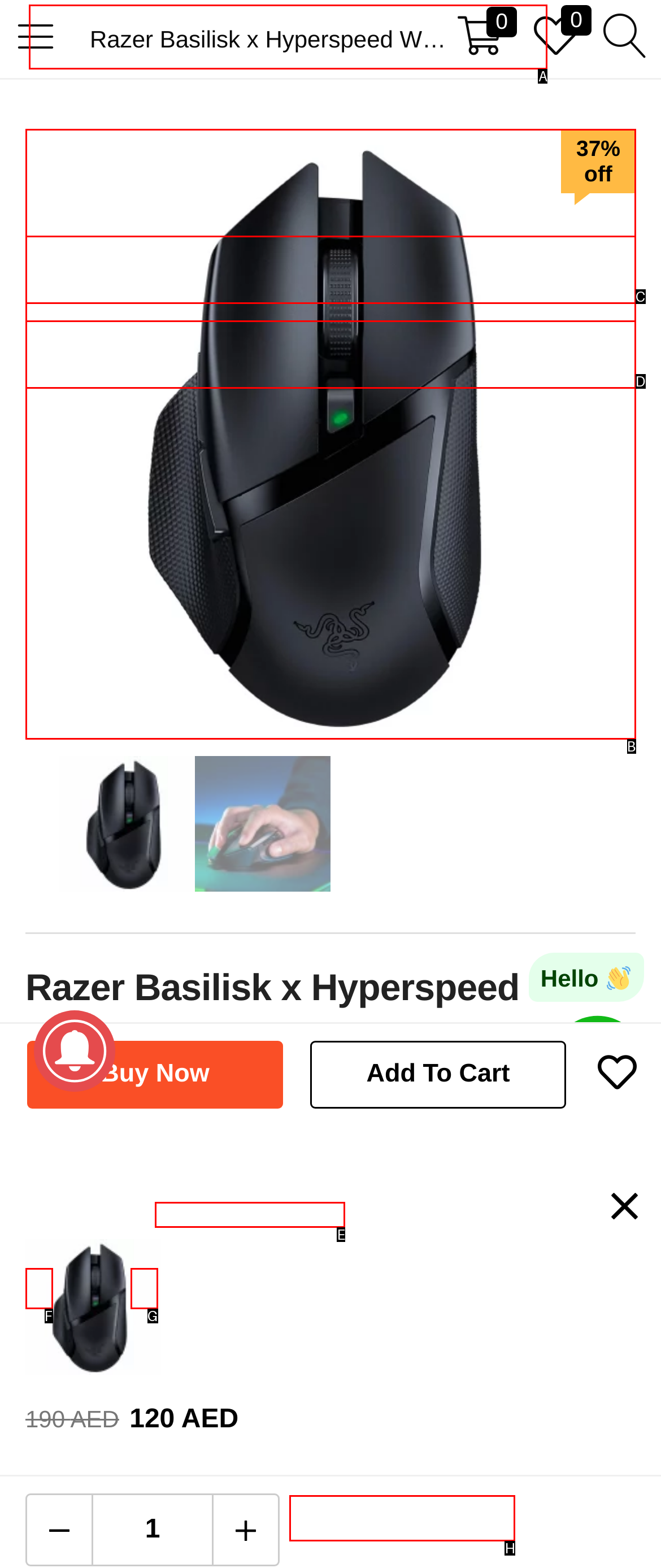Identify the HTML element to click to execute this task: Search for products Respond with the letter corresponding to the proper option.

A